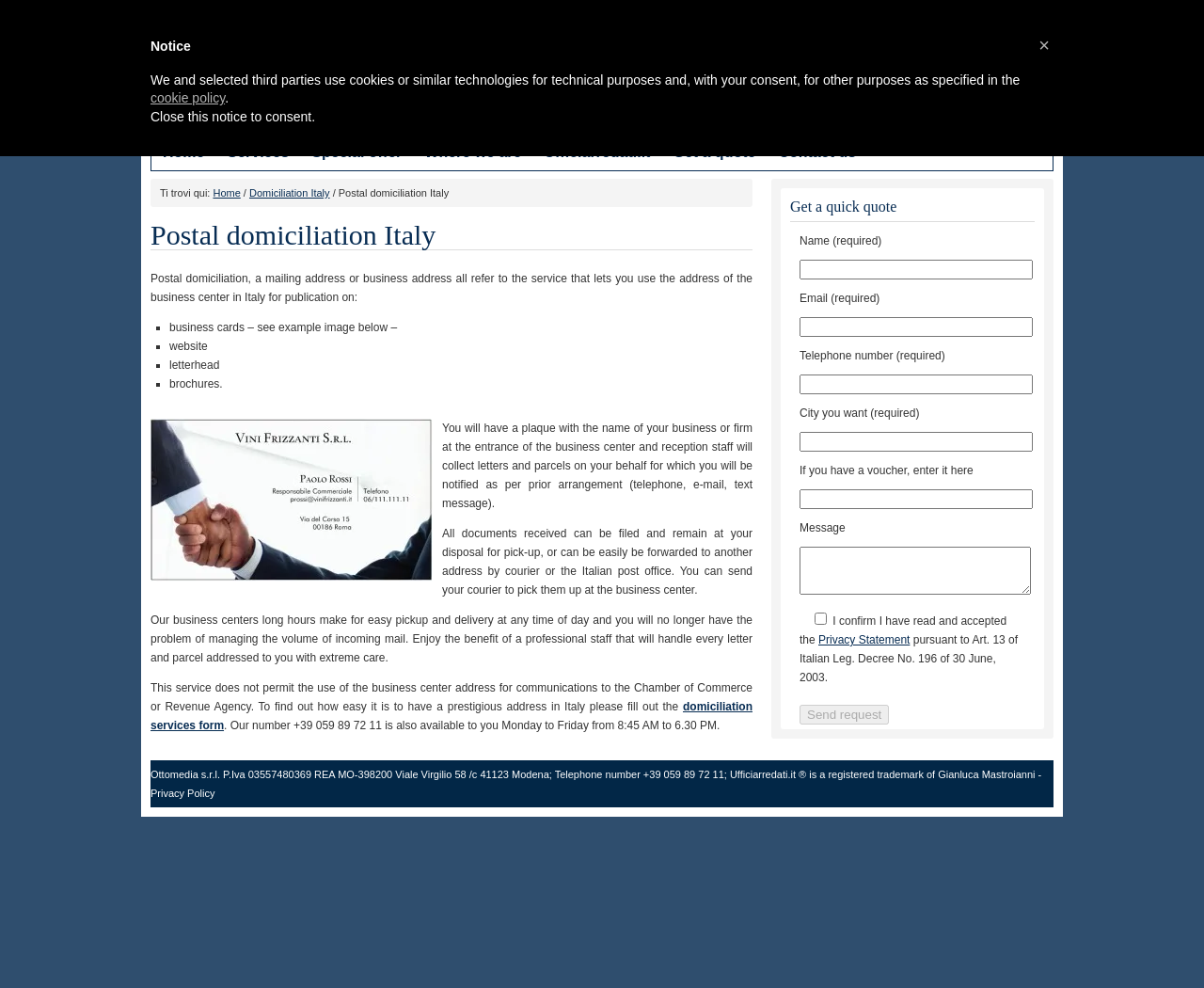Provide the bounding box coordinates of the HTML element this sentence describes: "About me". The bounding box coordinates consist of four float numbers between 0 and 1, i.e., [left, top, right, bottom].

None